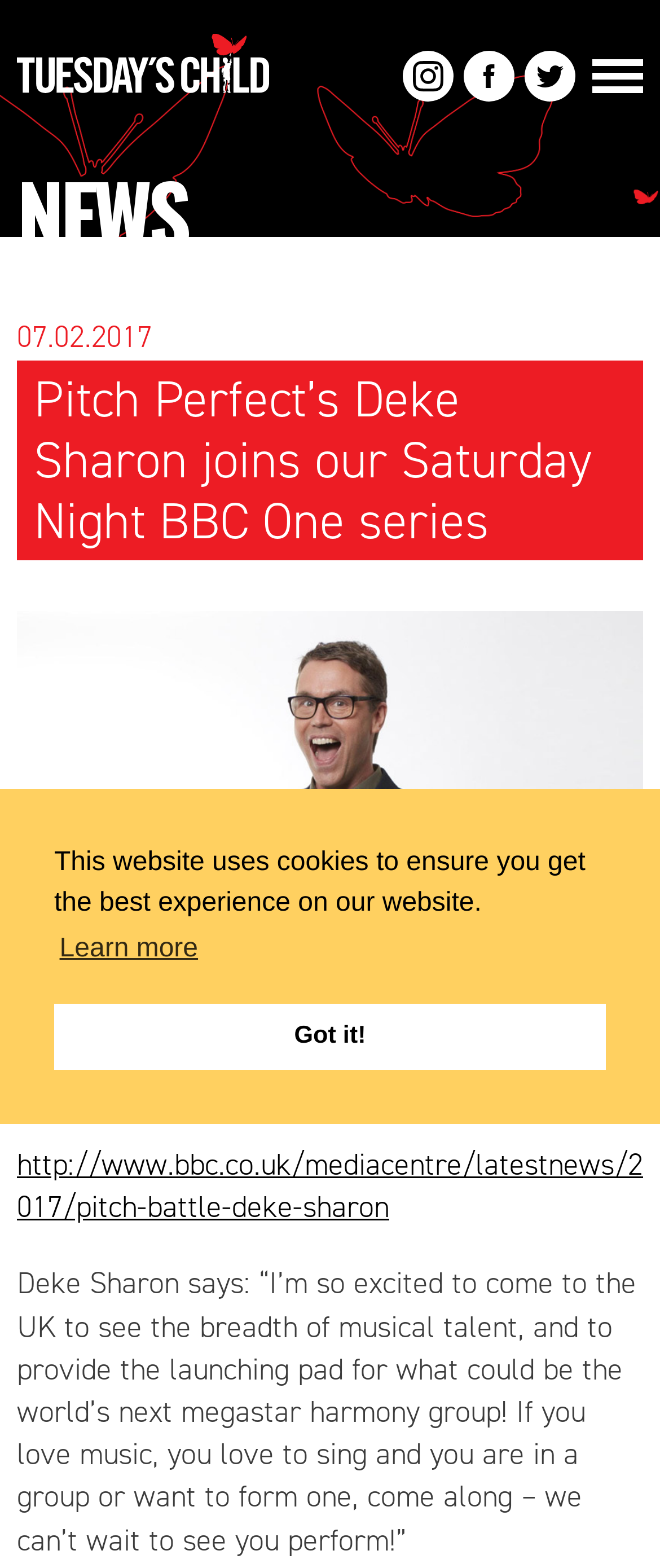Please identify the bounding box coordinates for the region that you need to click to follow this instruction: "Go to BBC website for more information".

[0.026, 0.73, 0.974, 0.783]